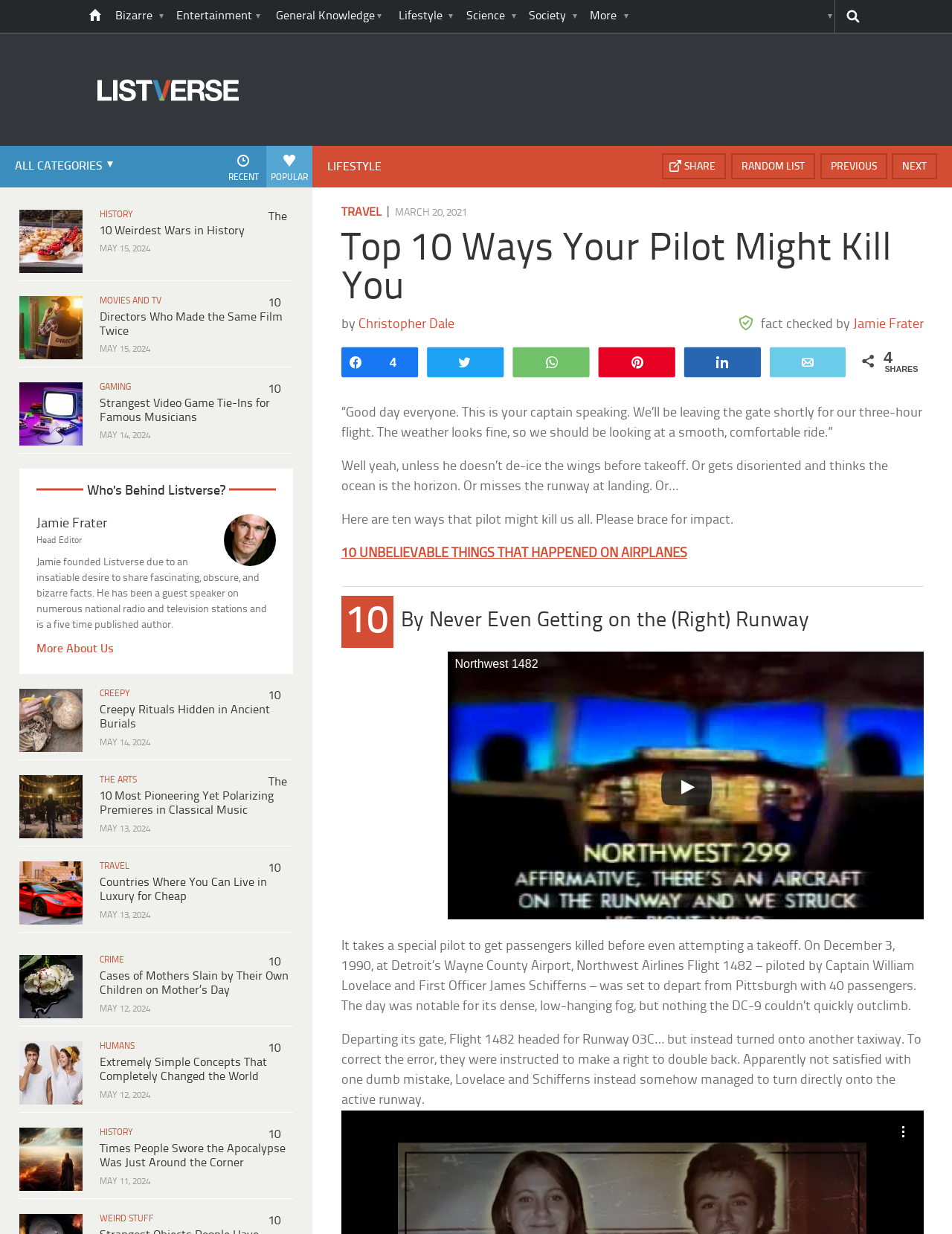Determine the bounding box coordinates for the HTML element described here: "Crime".

[0.214, 0.826, 0.349, 0.837]